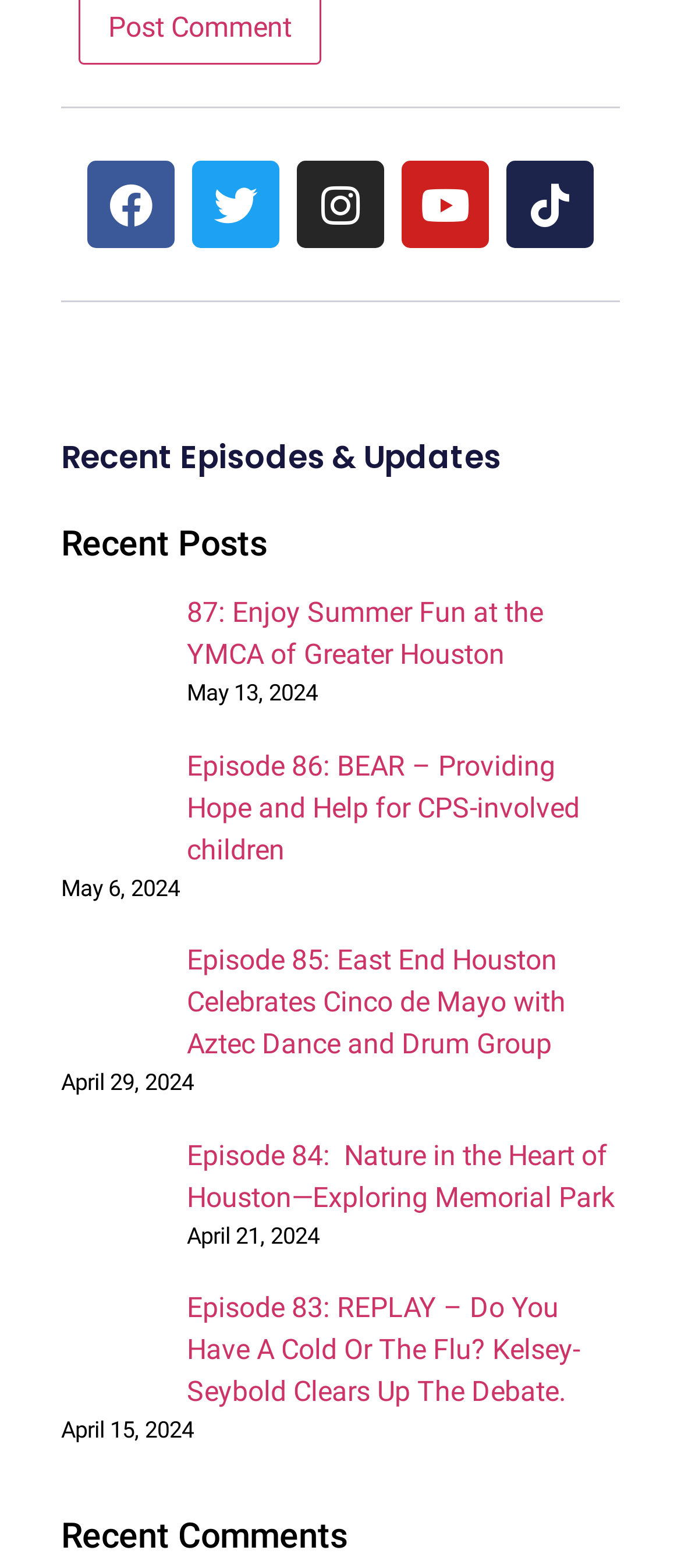Locate the bounding box coordinates of the clickable region necessary to complete the following instruction: "Explore Episode 84: Nature in the Heart of Houston—Exploring Memorial Park". Provide the coordinates in the format of four float numbers between 0 and 1, i.e., [left, top, right, bottom].

[0.09, 0.724, 0.244, 0.791]